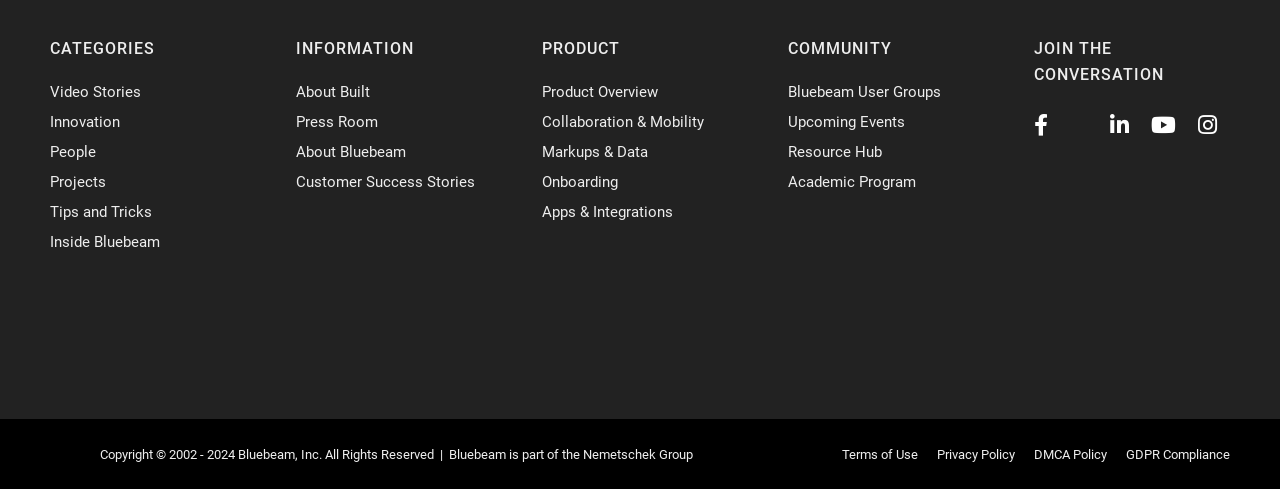How many categories are there?
Respond with a short answer, either a single word or a phrase, based on the image.

6